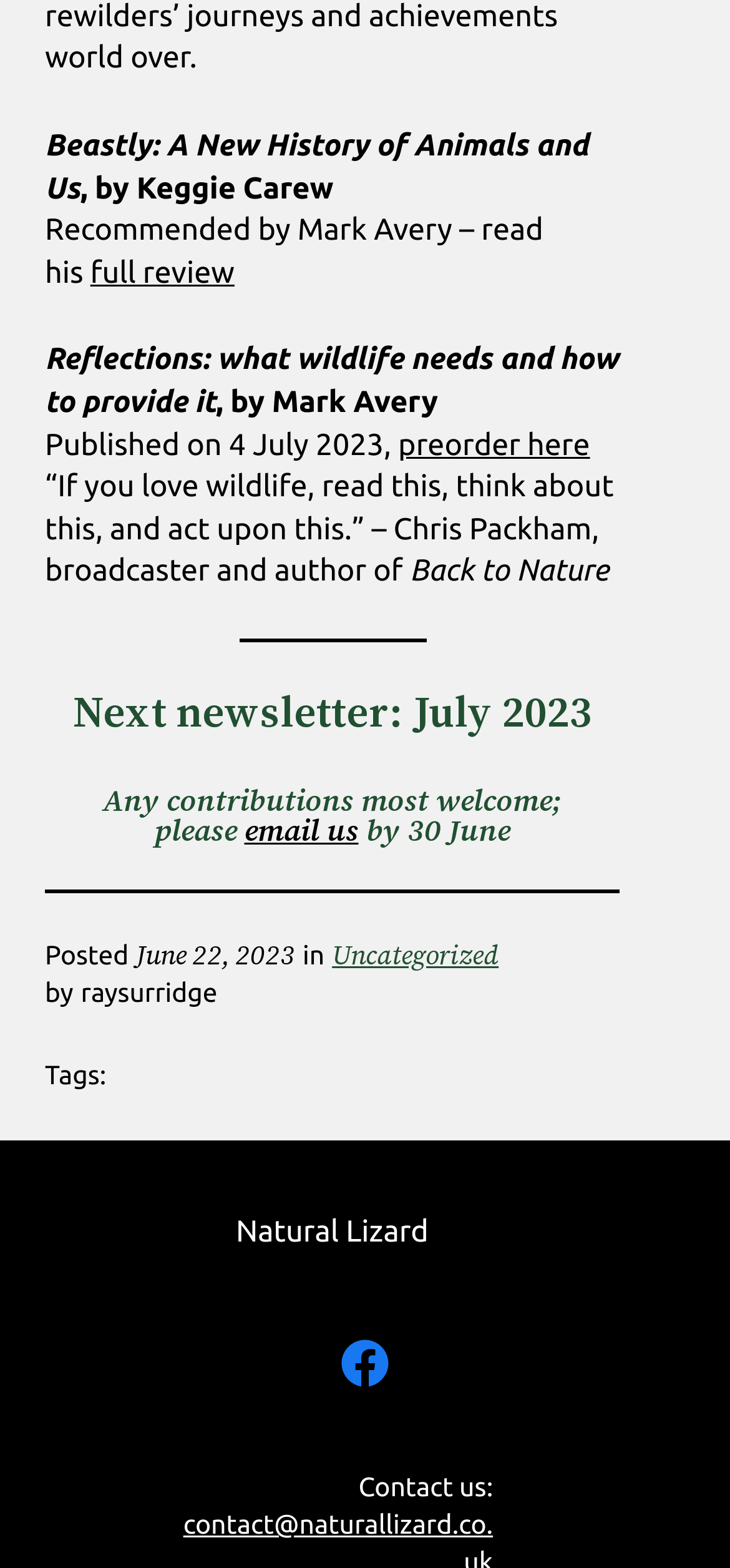Determine the bounding box for the UI element as described: "Facebook". The coordinates should be represented as four float numbers between 0 and 1, formatted as [left, top, right, bottom].

[0.462, 0.852, 0.538, 0.888]